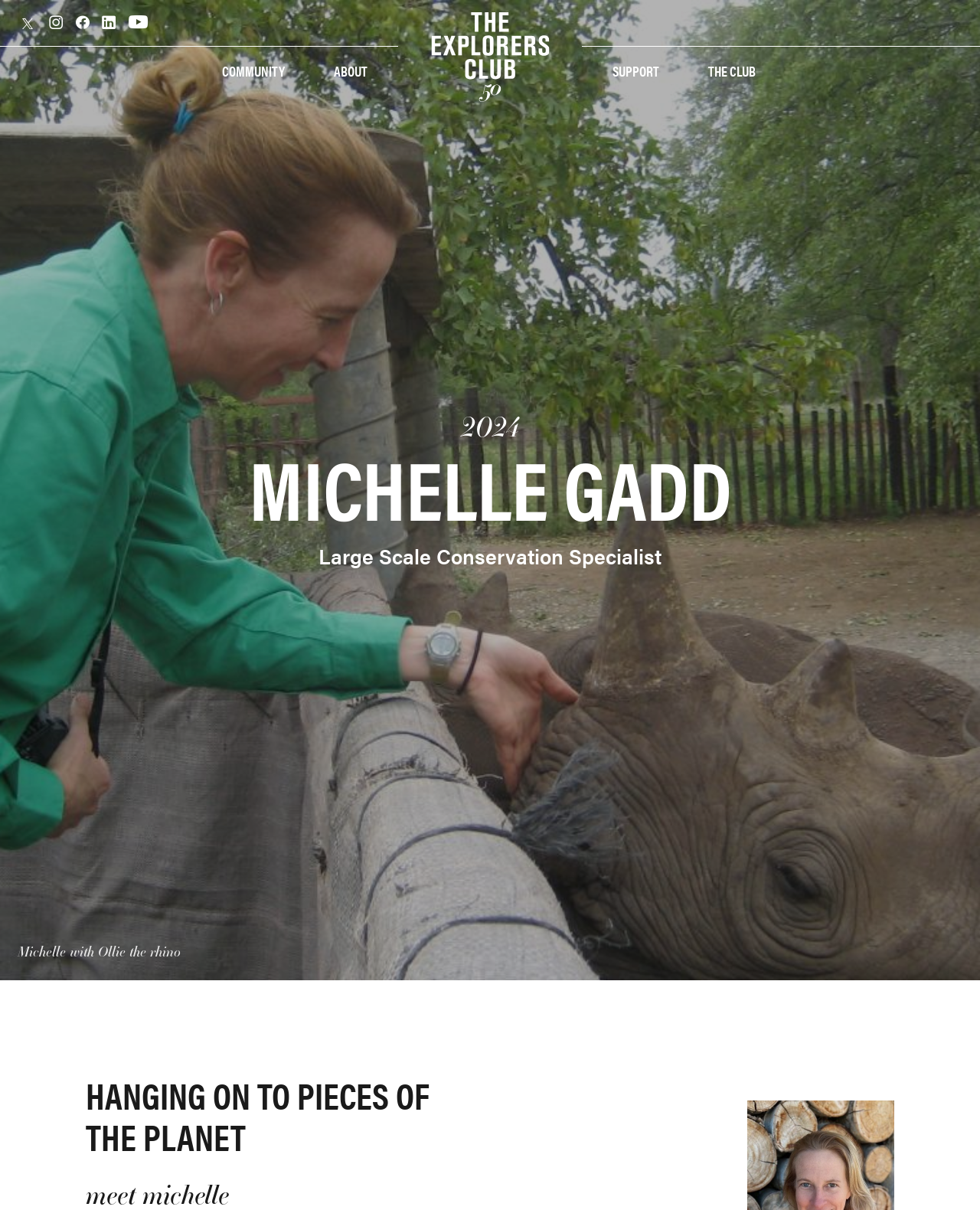Identify the bounding box coordinates for the element you need to click to achieve the following task: "Go to COMMUNITY page". The coordinates must be four float values ranging from 0 to 1, formatted as [left, top, right, bottom].

[0.211, 0.037, 0.306, 0.08]